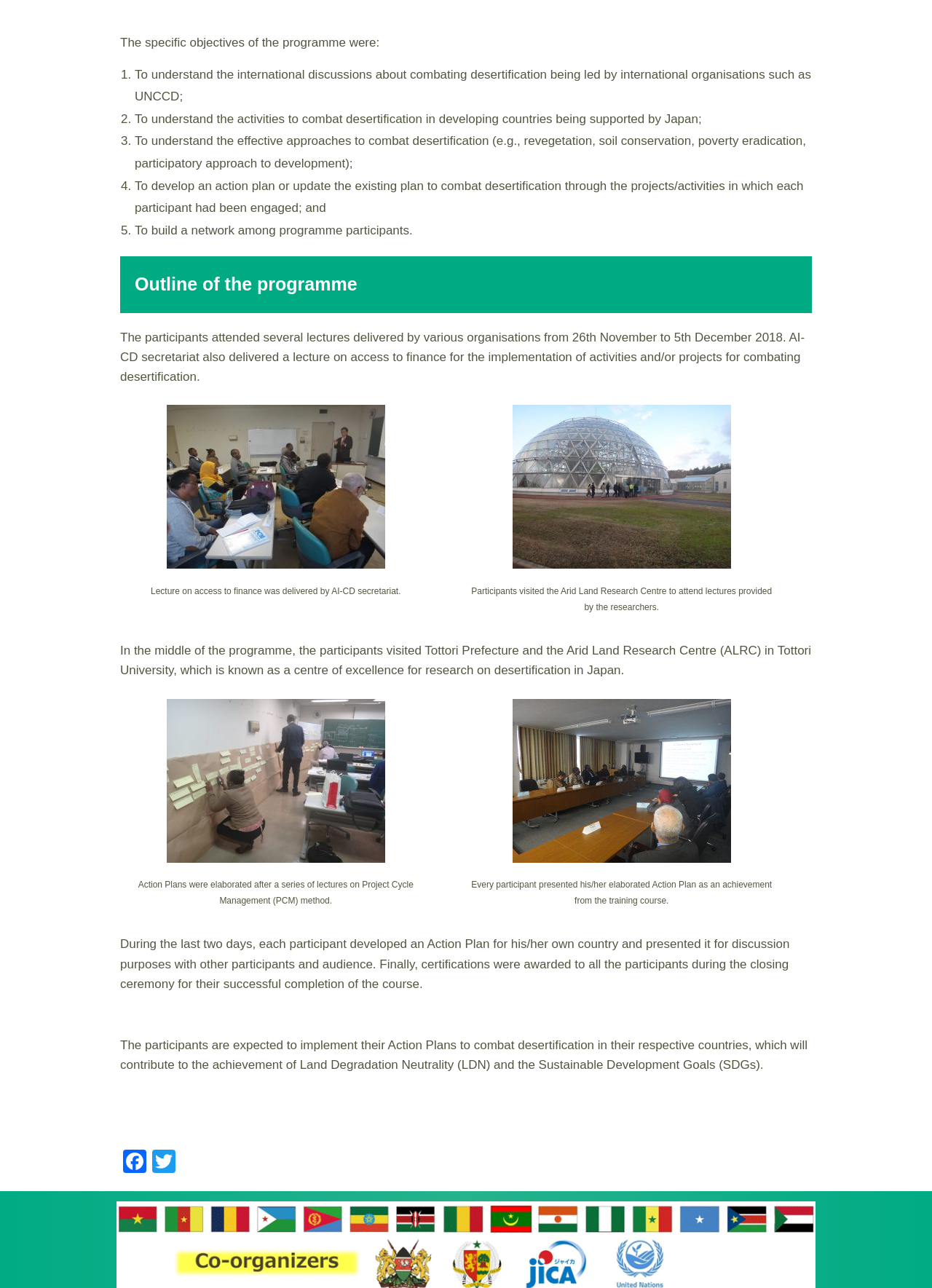What were the specific objectives of the programme?
We need a detailed and exhaustive answer to the question. Please elaborate.

The specific objectives of the programme were to understand the international discussions about combating desertification, understand the activities to combat desertification in developing countries, understand the effective approaches to combat desertification, develop an action plan or update the existing plan, and build a network among programme participants.